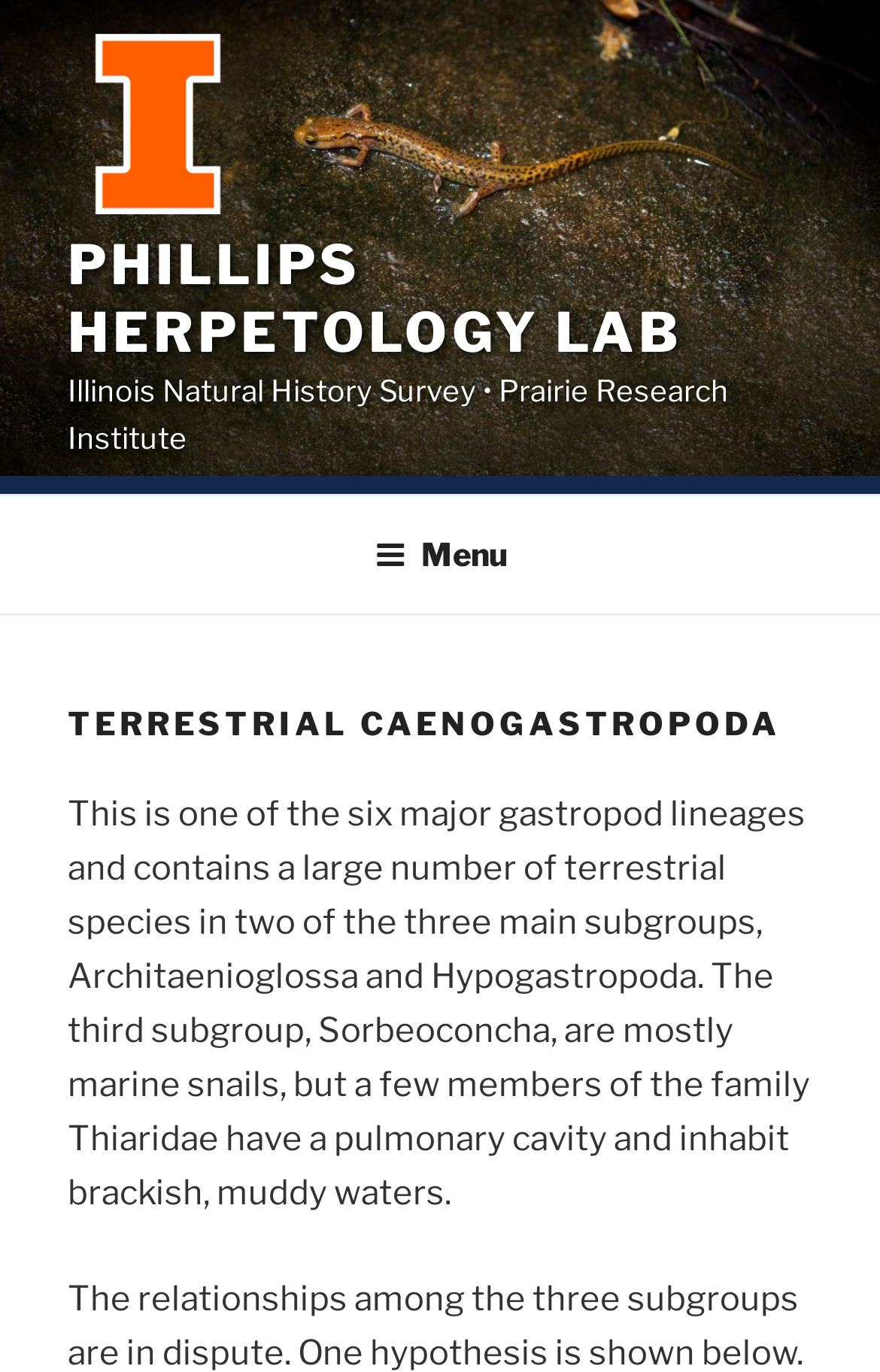What is the affiliation of the lab?
Please craft a detailed and exhaustive response to the question.

The affiliation of the lab can be found below the lab's name, where it is written as a static text, indicating that the lab is part of the Illinois Natural History Survey and the Prairie Research Institute.